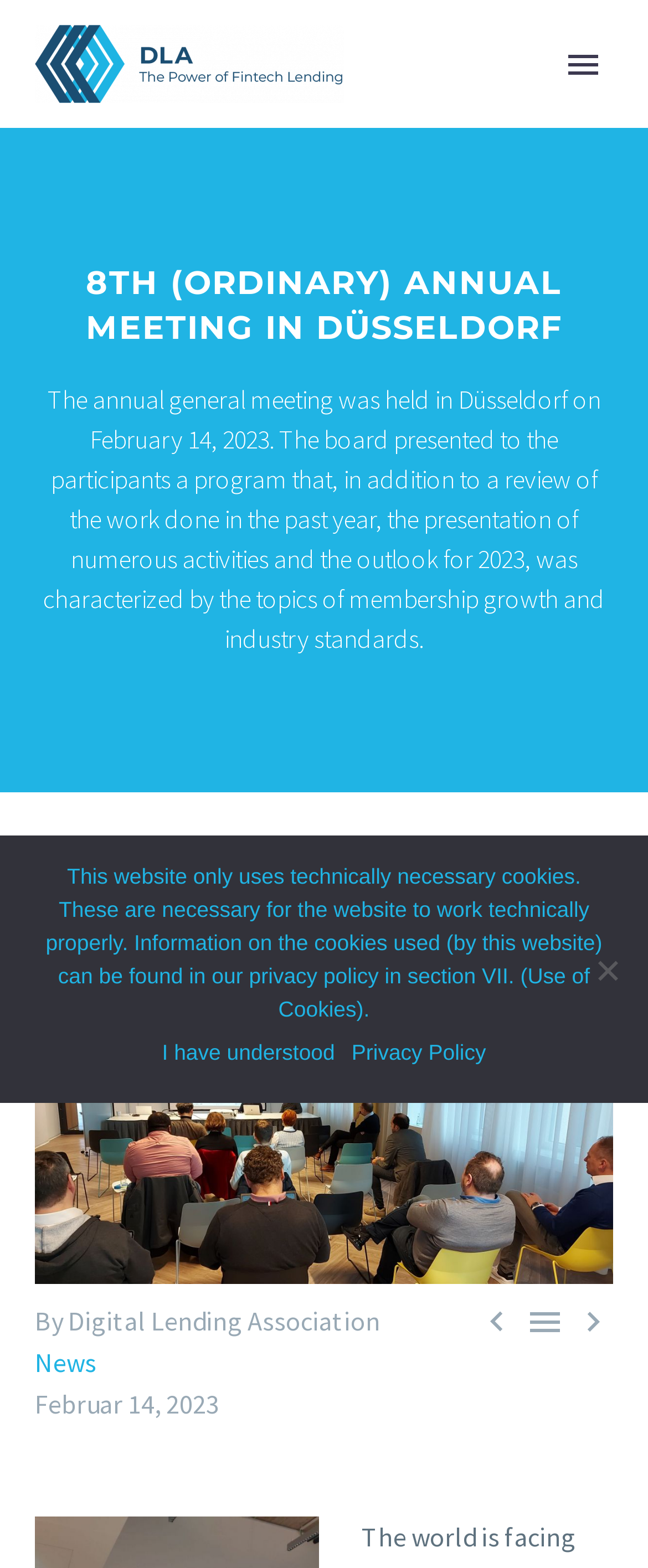What is the date of the annual general meeting?
Make sure to answer the question with a detailed and comprehensive explanation.

I found the answer by looking at the text in the main content area, which mentions 'The annual general meeting was held in Düsseldorf on February 14, 2023.'